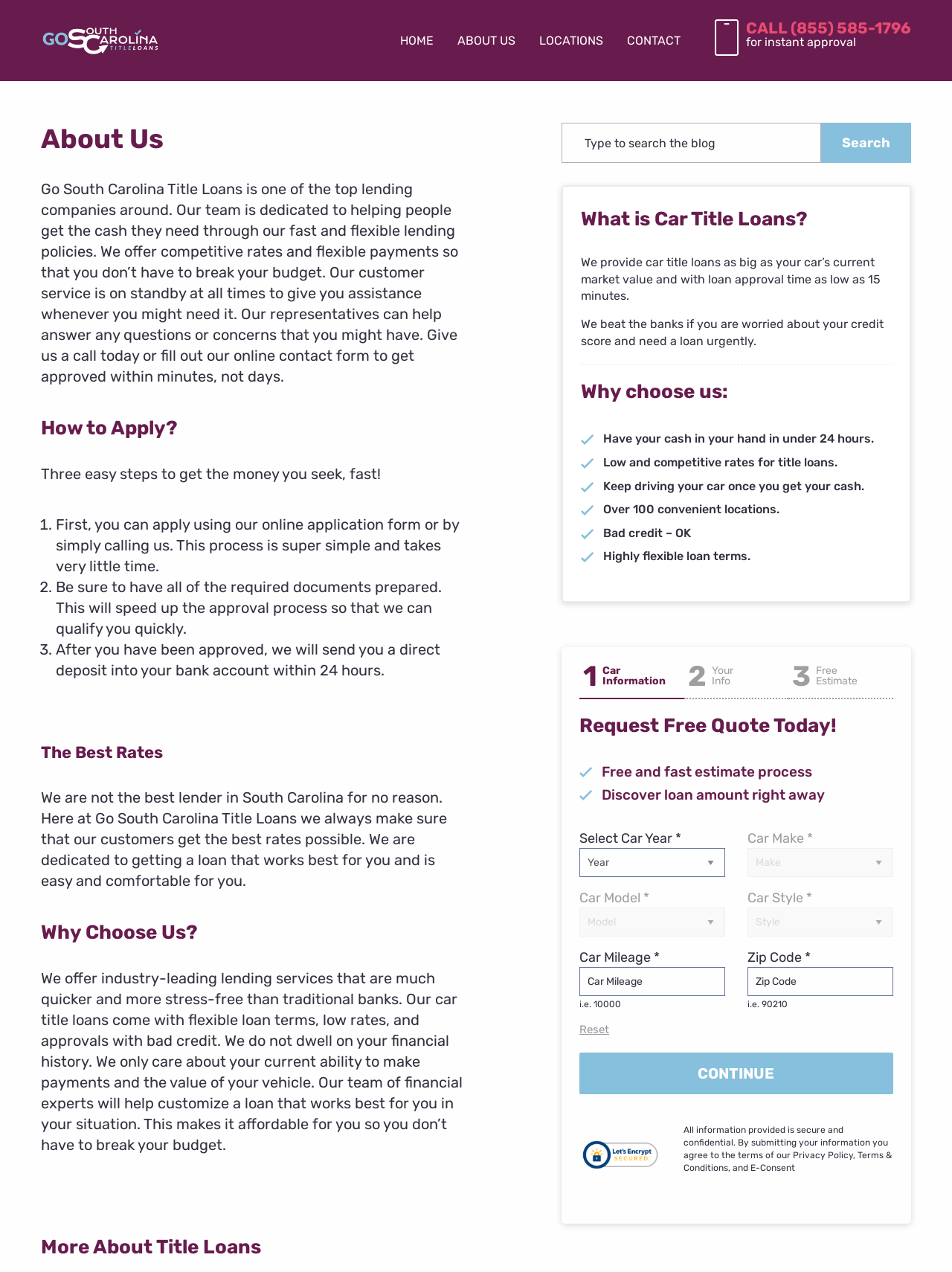What is the purpose of the 'CONTINUE' button?
Give a detailed explanation using the information visible in the image.

The purpose of the 'CONTINUE' button can be inferred from its position below the form where users enter their car information, and it is likely that clicking this button will submit the information to the company.